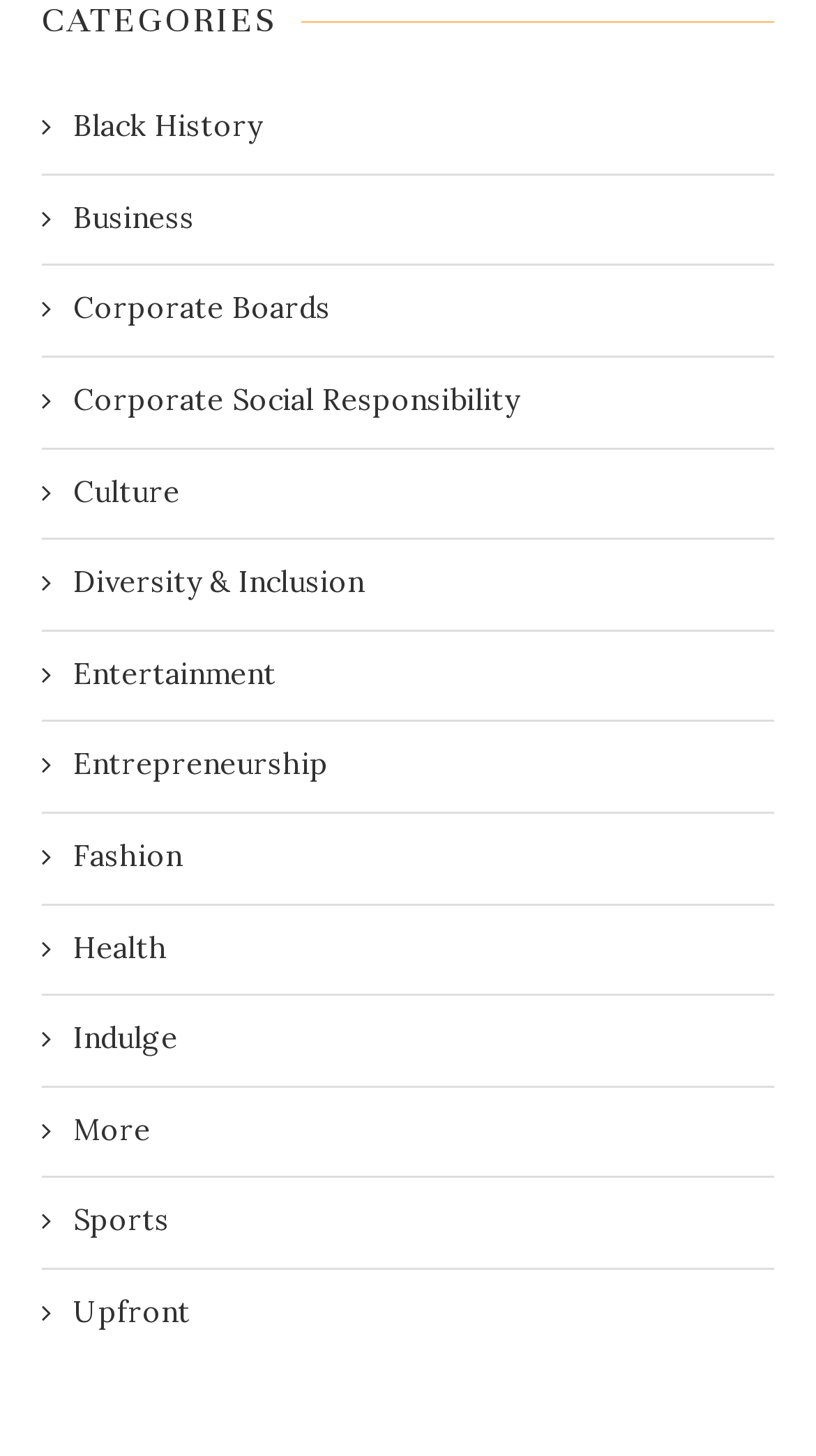Locate the bounding box coordinates of the clickable part needed for the task: "Discover More".

[0.051, 0.763, 0.944, 0.791]